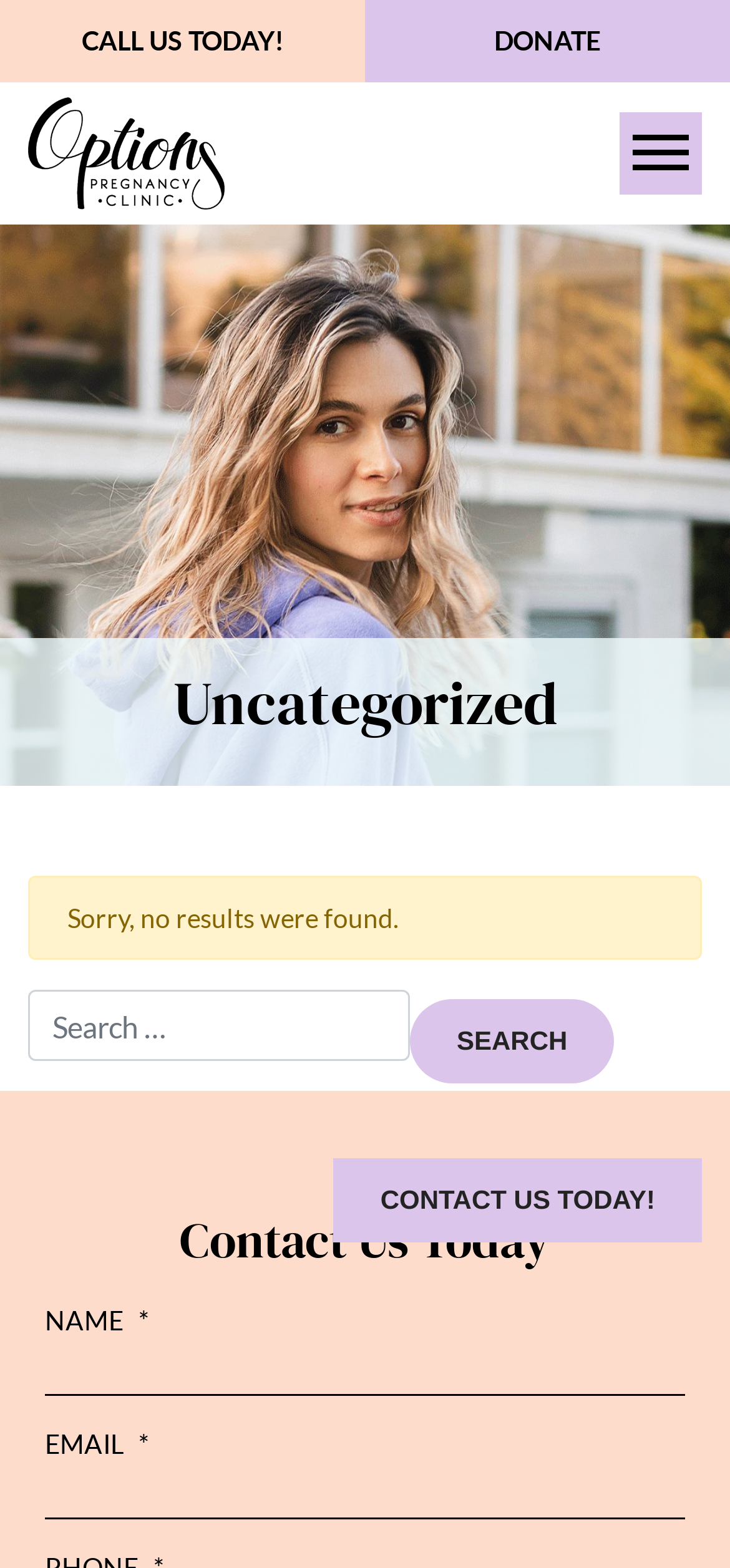Locate the bounding box coordinates of the segment that needs to be clicked to meet this instruction: "Search for something".

[0.038, 0.631, 0.562, 0.677]